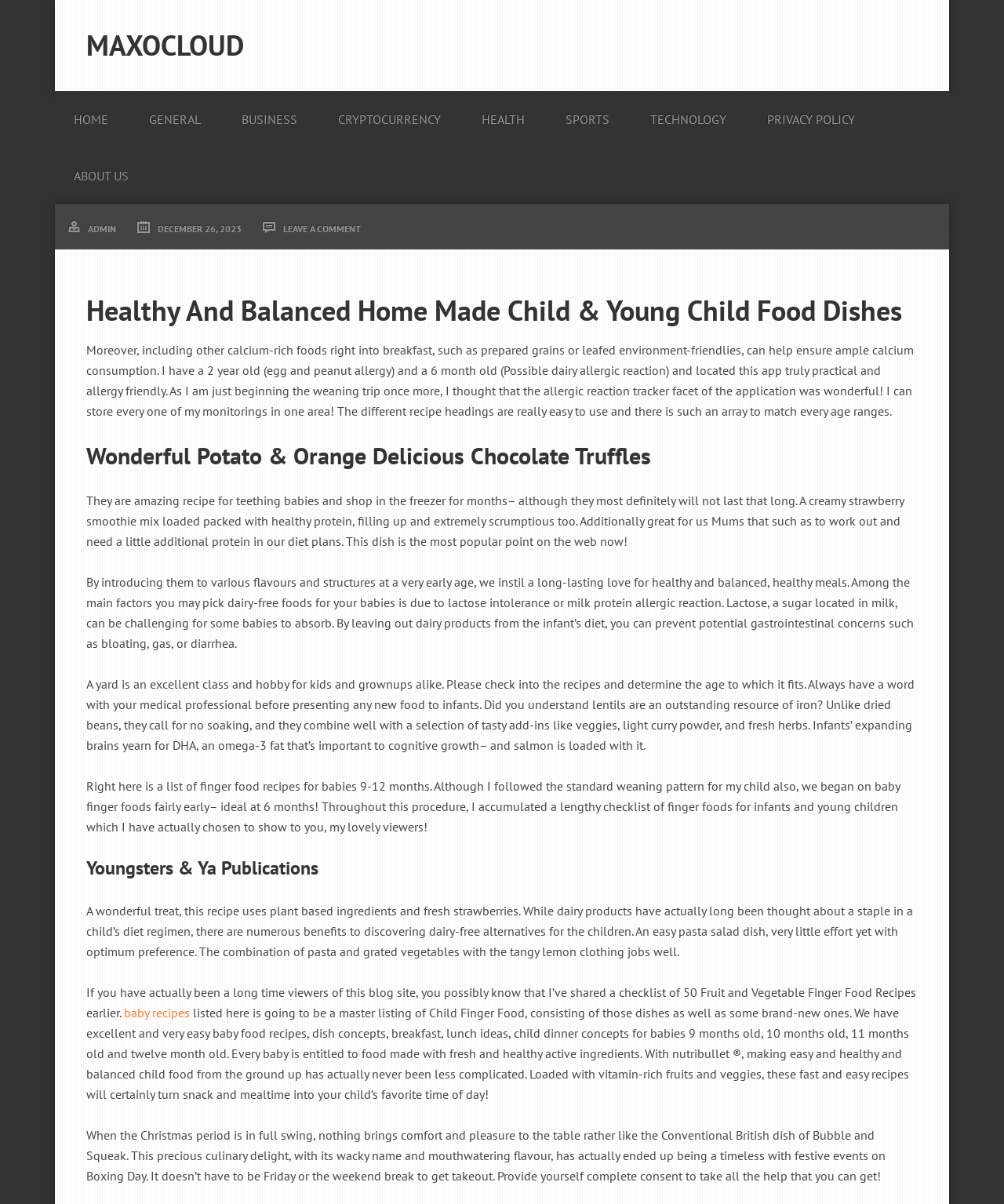Determine the coordinates of the bounding box for the clickable area needed to execute this instruction: "Click on the 'baby recipes' link".

[0.123, 0.835, 0.189, 0.848]